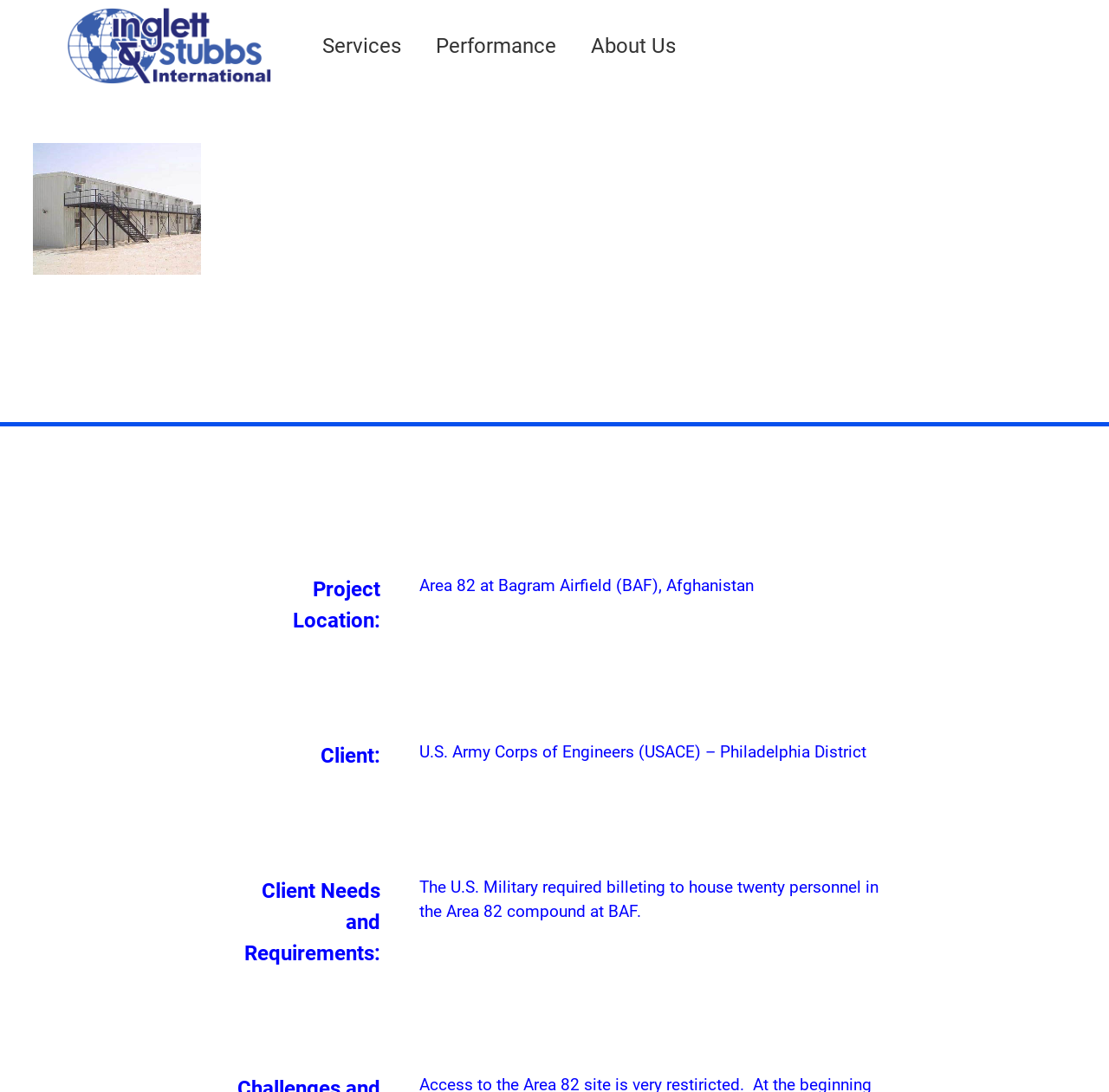Who is the client for this project?
Please respond to the question thoroughly and include all relevant details.

I found the answer by looking at the 'Client:' section, which mentions 'U.S. Army Corps of Engineers (USACE) – Philadelphia District'.